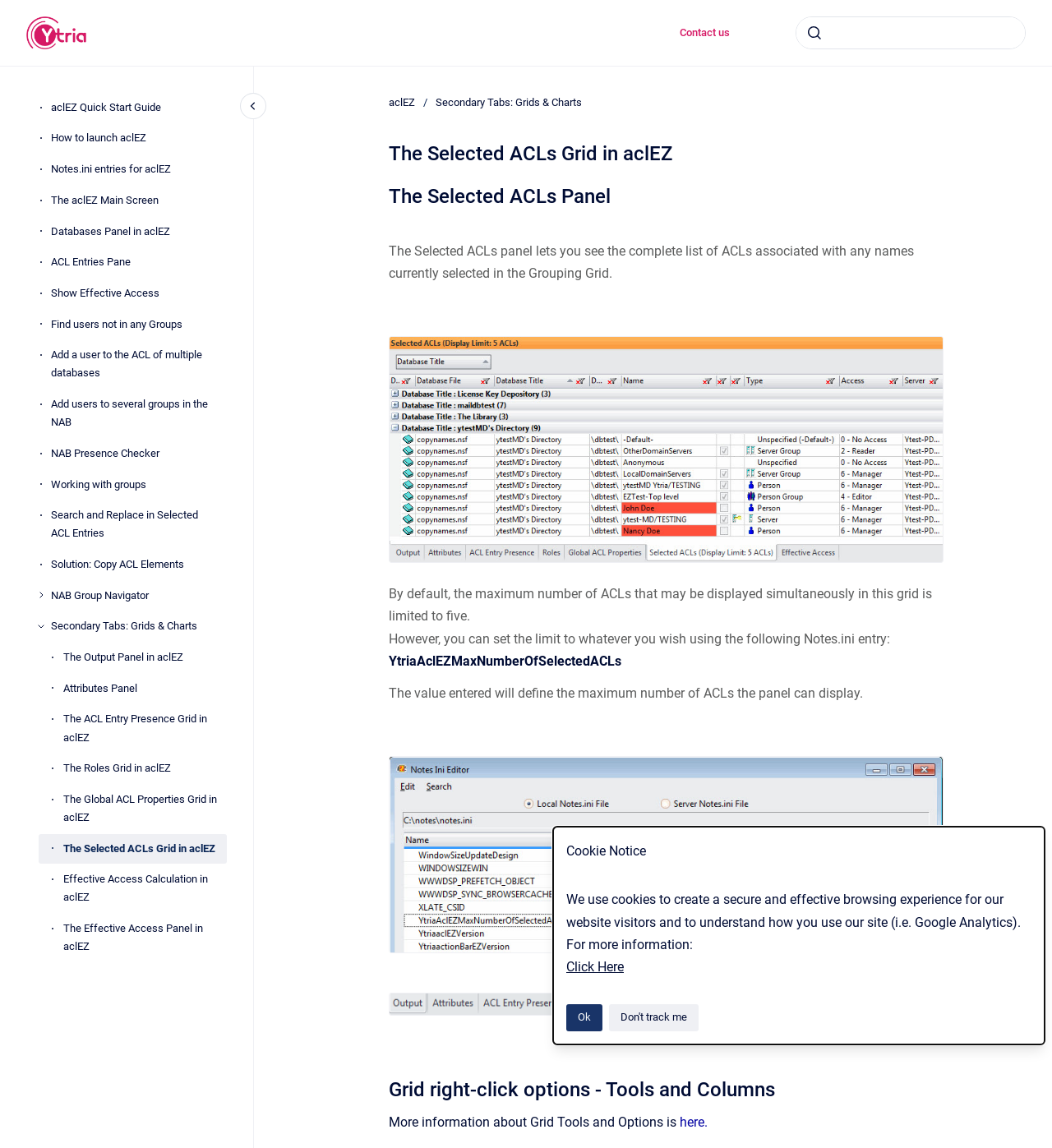Identify the bounding box coordinates of the area you need to click to perform the following instruction: "Visit the Princeton University website".

None